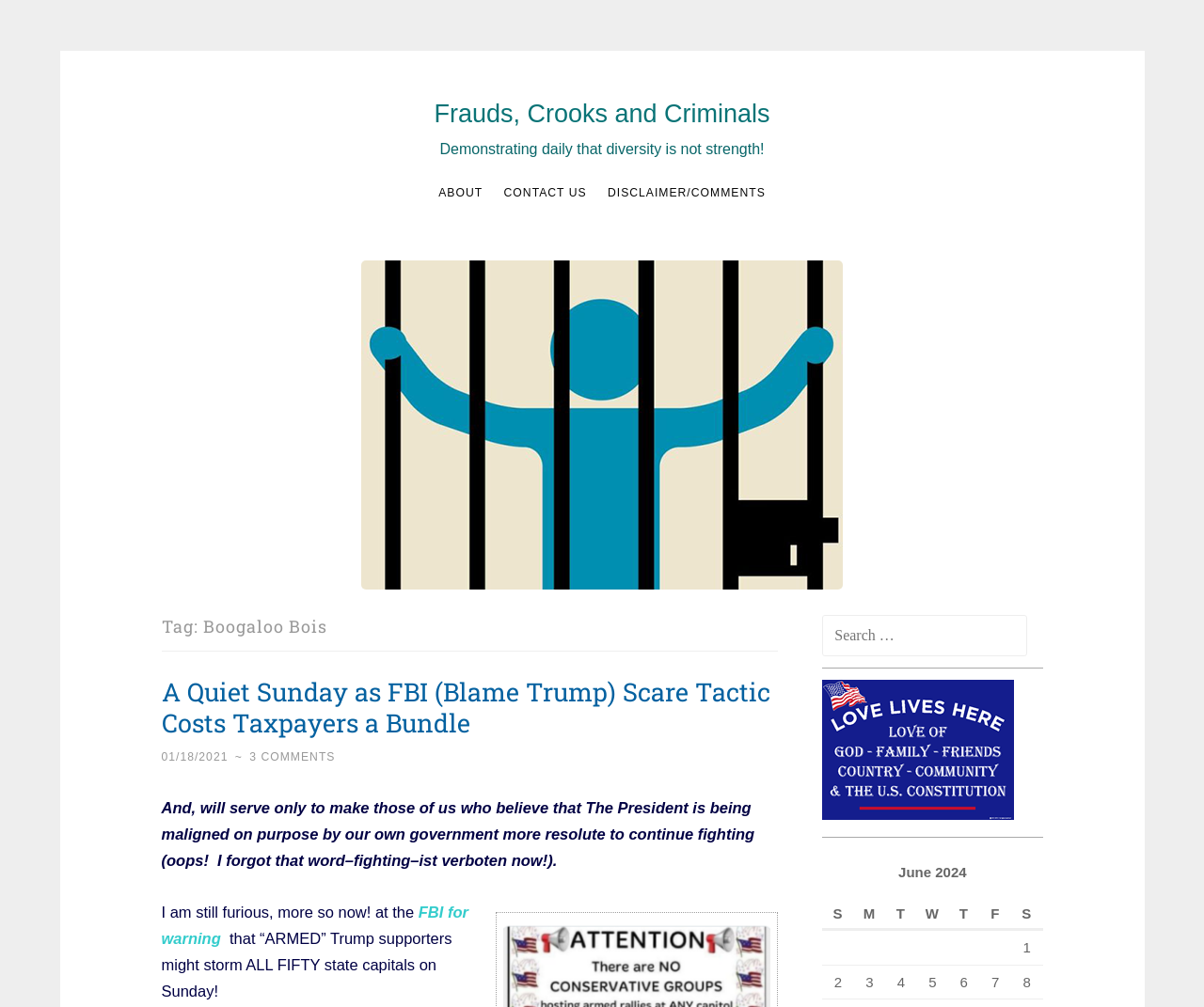Reply to the question with a single word or phrase:
How many days of the week are listed in the calendar?

7